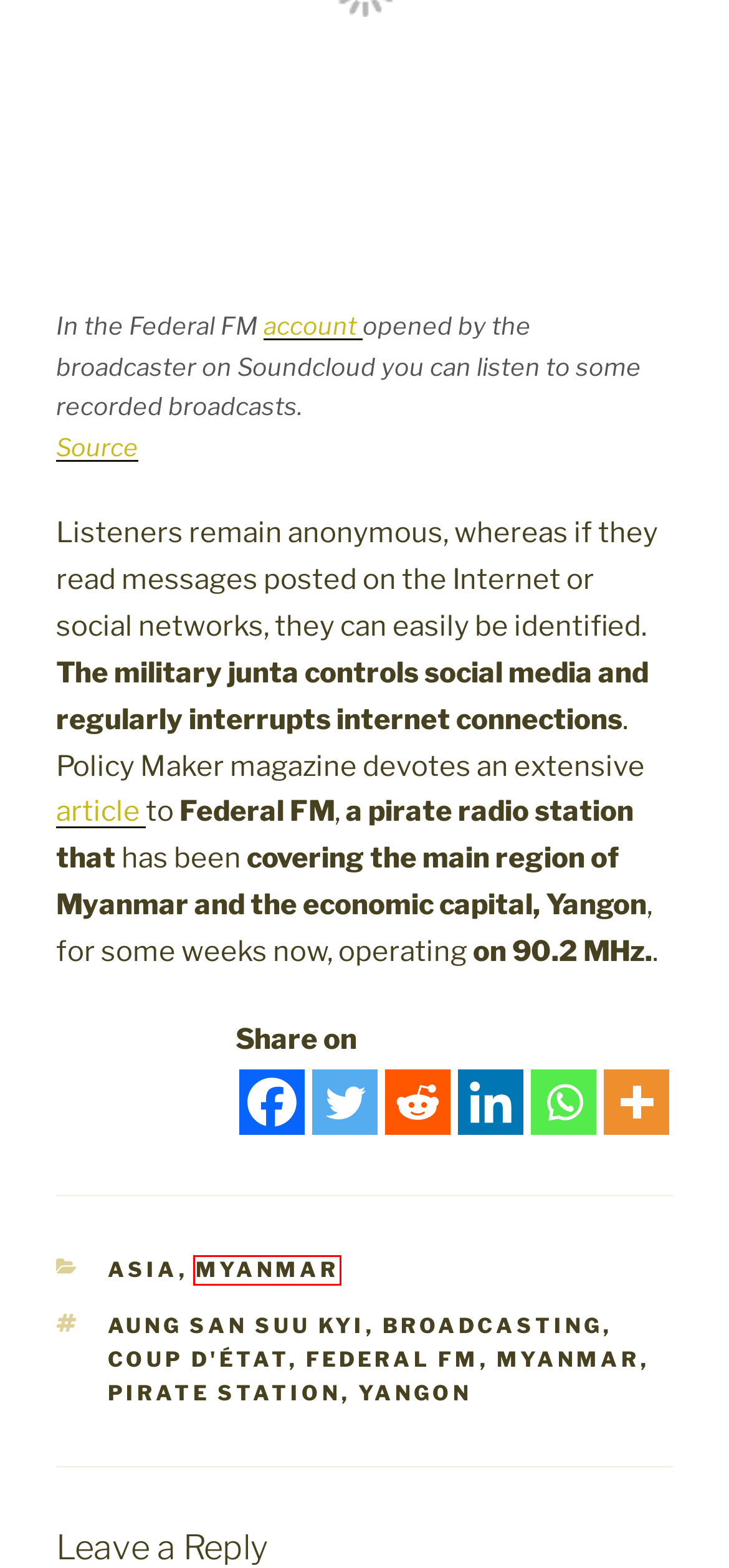You are provided with a screenshot of a webpage where a red rectangle bounding box surrounds an element. Choose the description that best matches the new webpage after clicking the element in the red bounding box. Here are the choices:
A. PORTUGAL: Radio Maria gets underway – Radio Reporter
B. Federal FM – Radio Reporter
C. coup d'état – Radio Reporter
D. Blog Tool, Publishing Platform, and CMS – WordPress.org
E. pirate station – Radio Reporter
F. Myanmar – Radio Reporter
G. broadcasting – Radio Reporter
H. Yangon – Radio Reporter

F